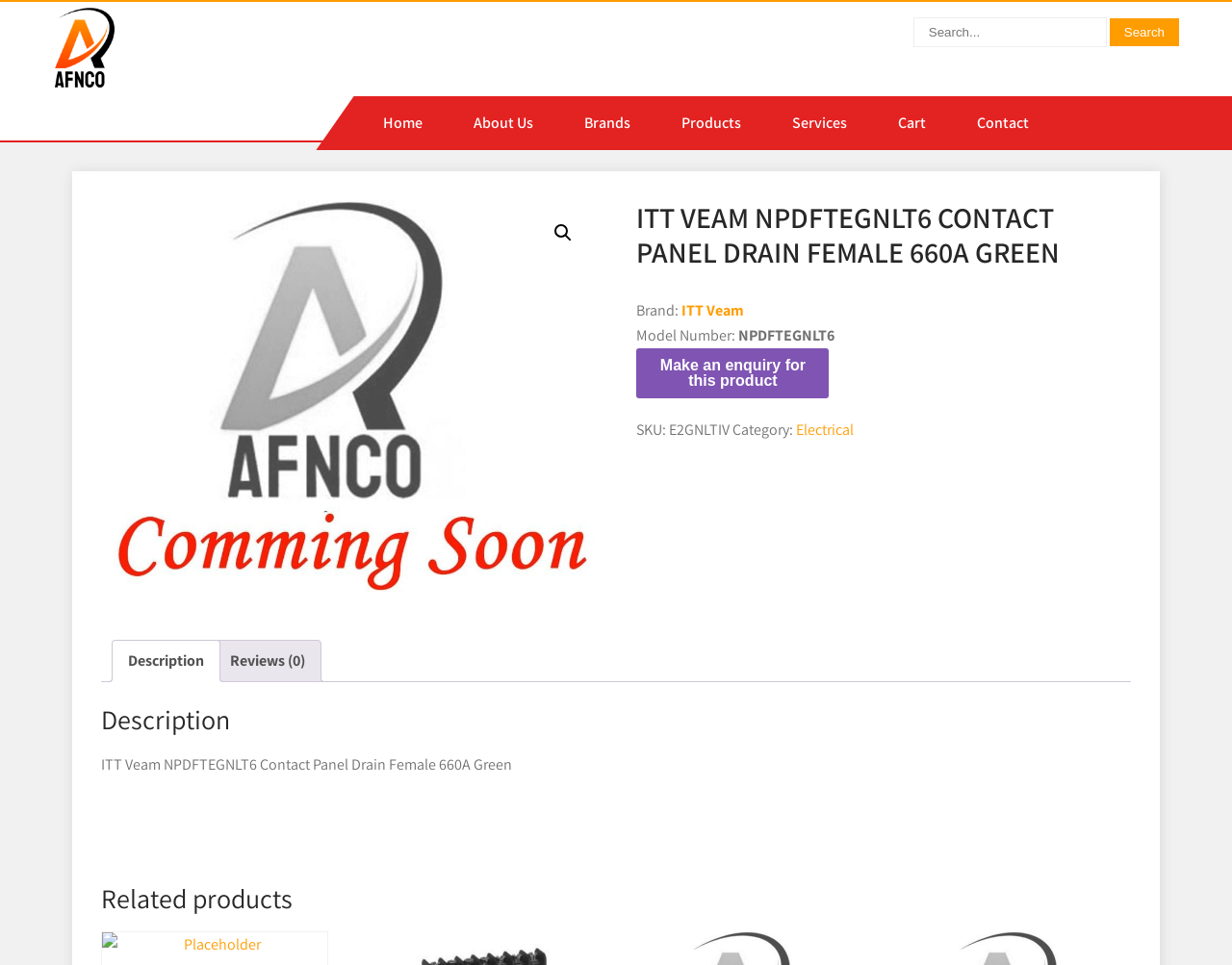Craft a detailed narrative of the webpage's structure and content.

This webpage appears to be a product page for an ITT Veam NPDFTEGNLT6 Contact Panel Drain Female 660A Green. At the top left, there is a small image and a link. Below this, there is a search bar with a search button to the right. 

On the top navigation menu, there are links to 'Home', 'About Us', 'Brands', 'Products', 'Services', 'Cart', and 'Contact'. To the right of the navigation menu, there is a small icon link.

The main content of the page is divided into sections. The first section displays the product name in a large heading, followed by details such as the brand, model number, and SKU. There is also a button to make an enquiry for the product.

Below this, there is a tab list with two tabs: 'Description' and 'Reviews (0)'. The 'Description' tab is selected by default and displays a brief product description. The 'Reviews' tab is empty, indicating that there are no reviews for this product.

At the bottom of the page, there is a heading for 'Related products', but the content is not provided.